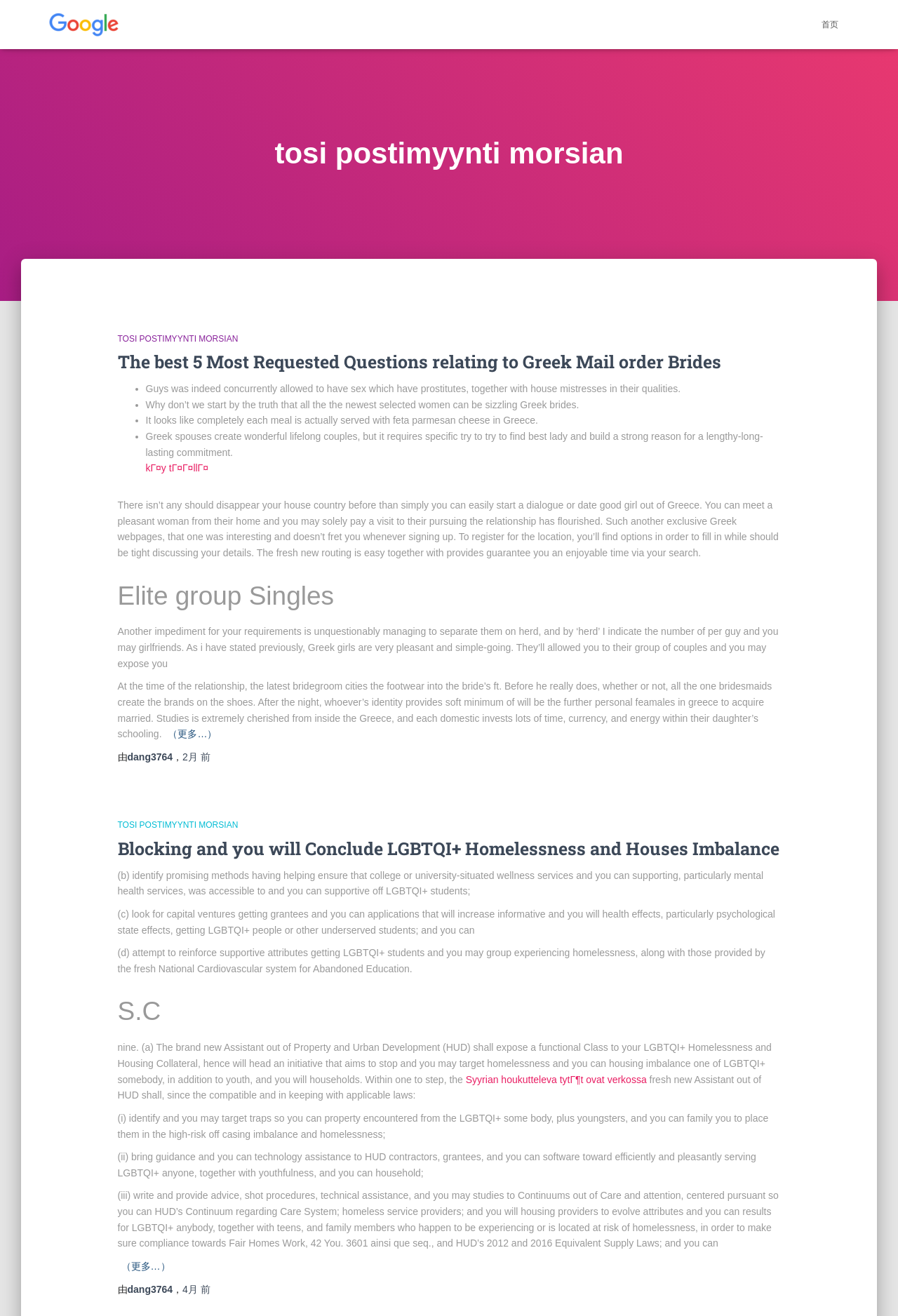Give the bounding box coordinates for this UI element: "2月2024年4月9日 前". The coordinates should be four float numbers between 0 and 1, arranged as [left, top, right, bottom].

[0.203, 0.571, 0.234, 0.579]